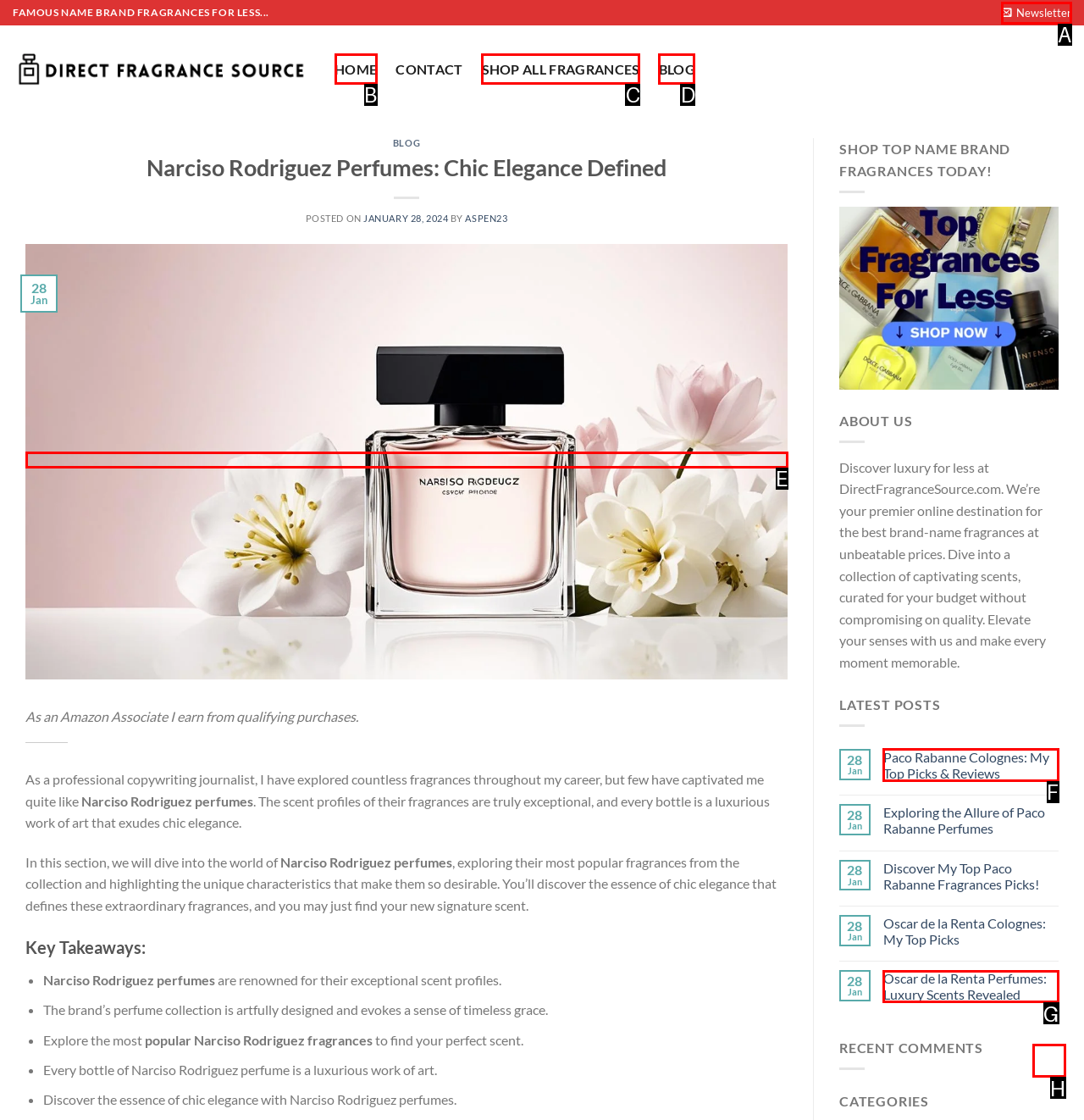Select the HTML element that matches the description: parent_node: LATEST aria-label="Go to top". Provide the letter of the chosen option as your answer.

H